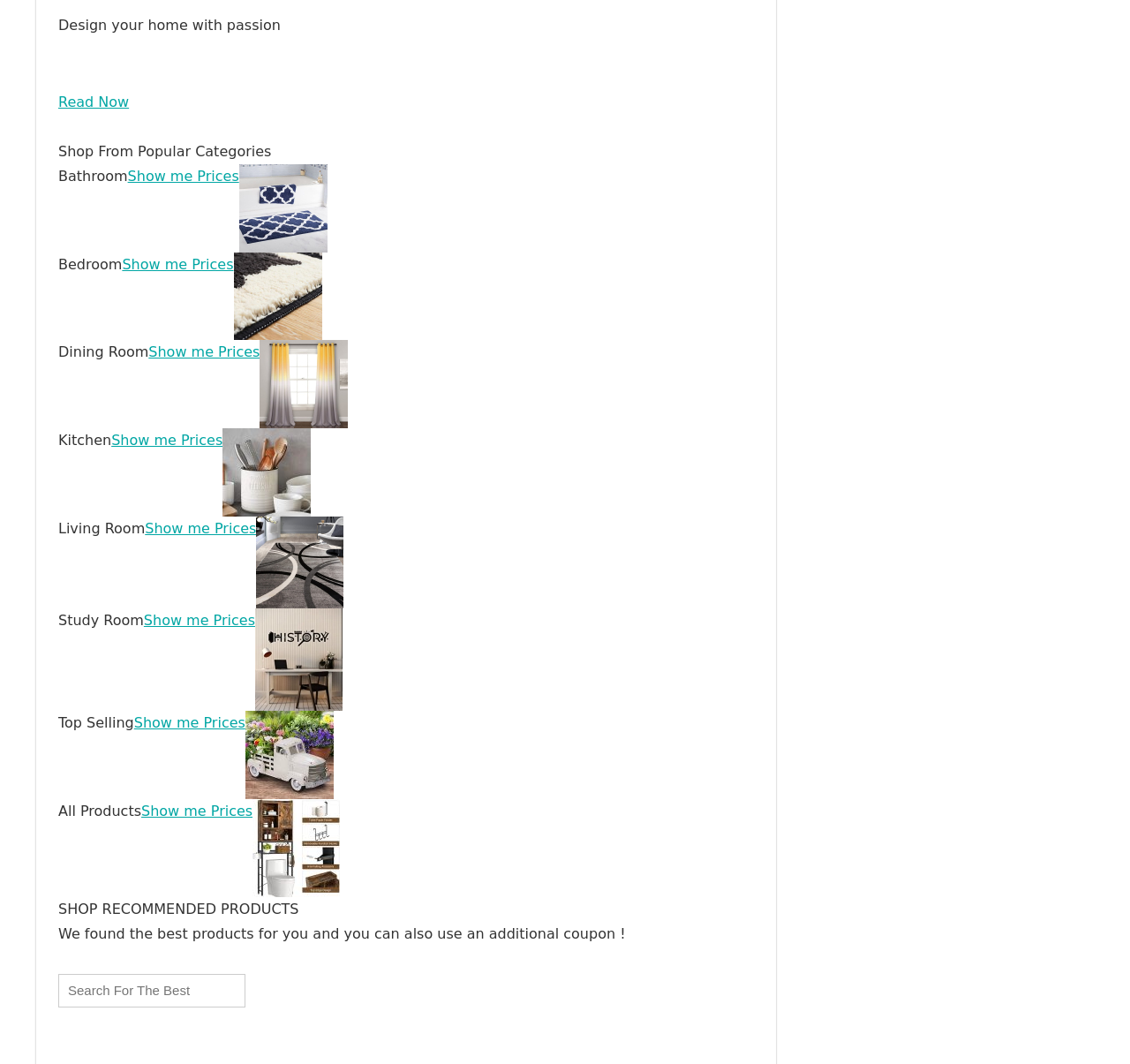Provide a thorough and detailed response to the question by examining the image: 
What is the purpose of the 'Show me Prices' links?

The 'Show me Prices' links are located next to each category, such as Bathroom, Bedroom, etc. It is likely that clicking on these links will display the prices of the products related to that category.